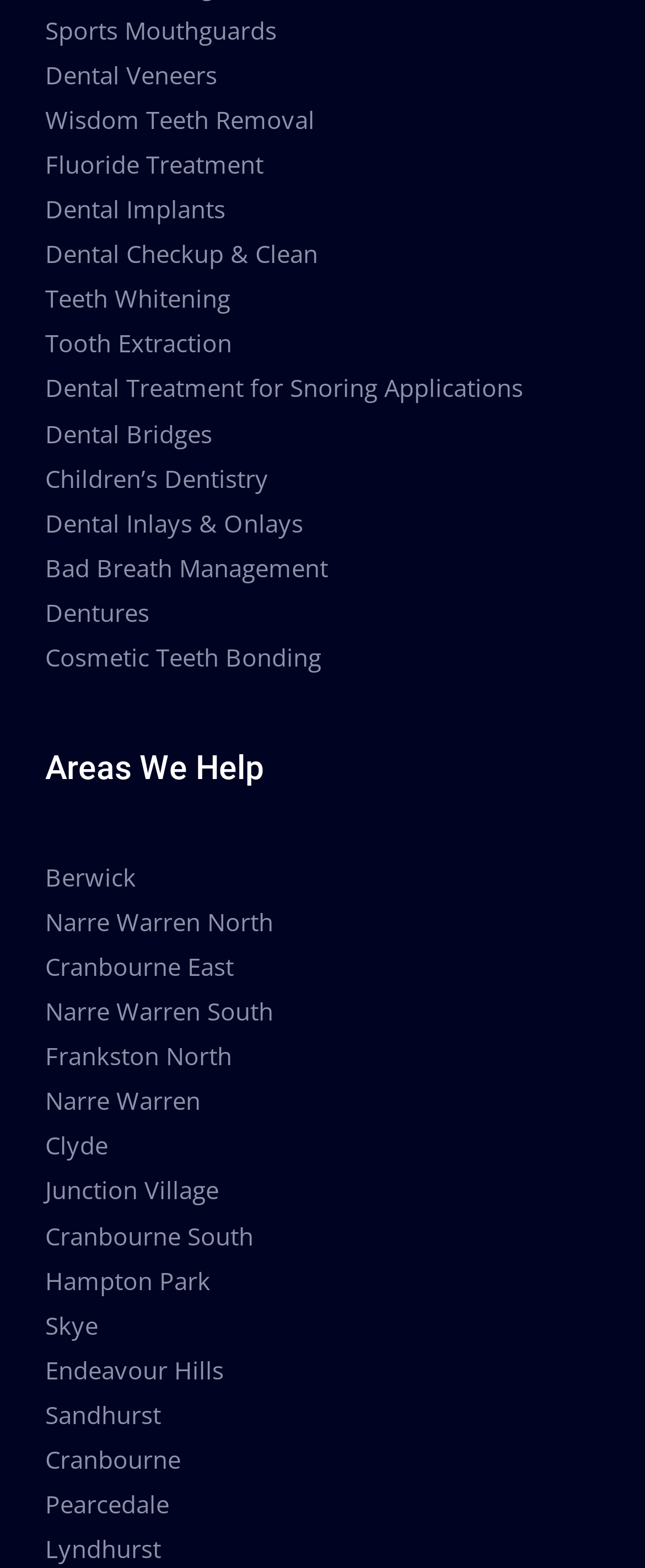What areas are served?
Please interpret the details in the image and answer the question thoroughly.

The webpage lists various suburbs in Victoria, such as Berwick, Narre Warren North, Cranbourne East, and many more, indicating that the dental services are available in these areas.